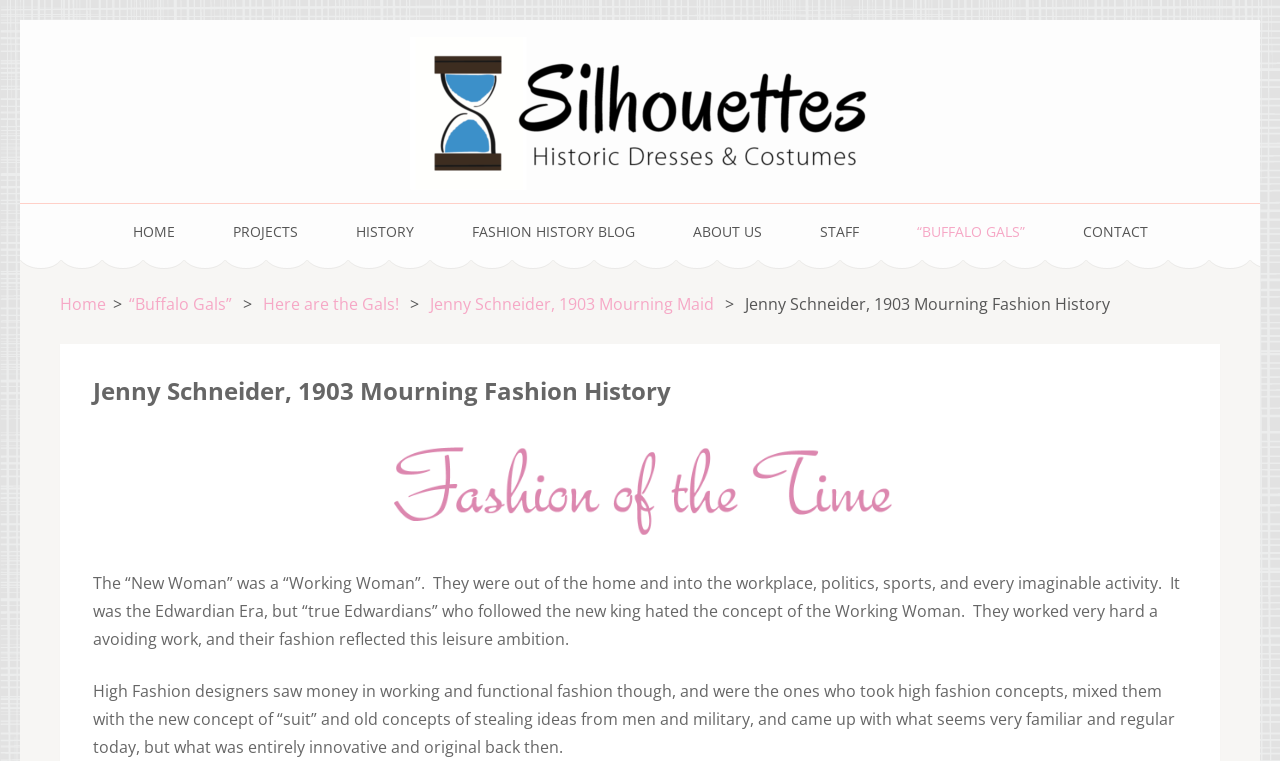What is the main topic of this webpage?
Please answer the question with a detailed response using the information from the screenshot.

Based on the webpage's content, particularly the header and the text, it appears that the main topic of this webpage is Mourning Fashion History, specifically in the context of 1903 and Jenny Schneider.